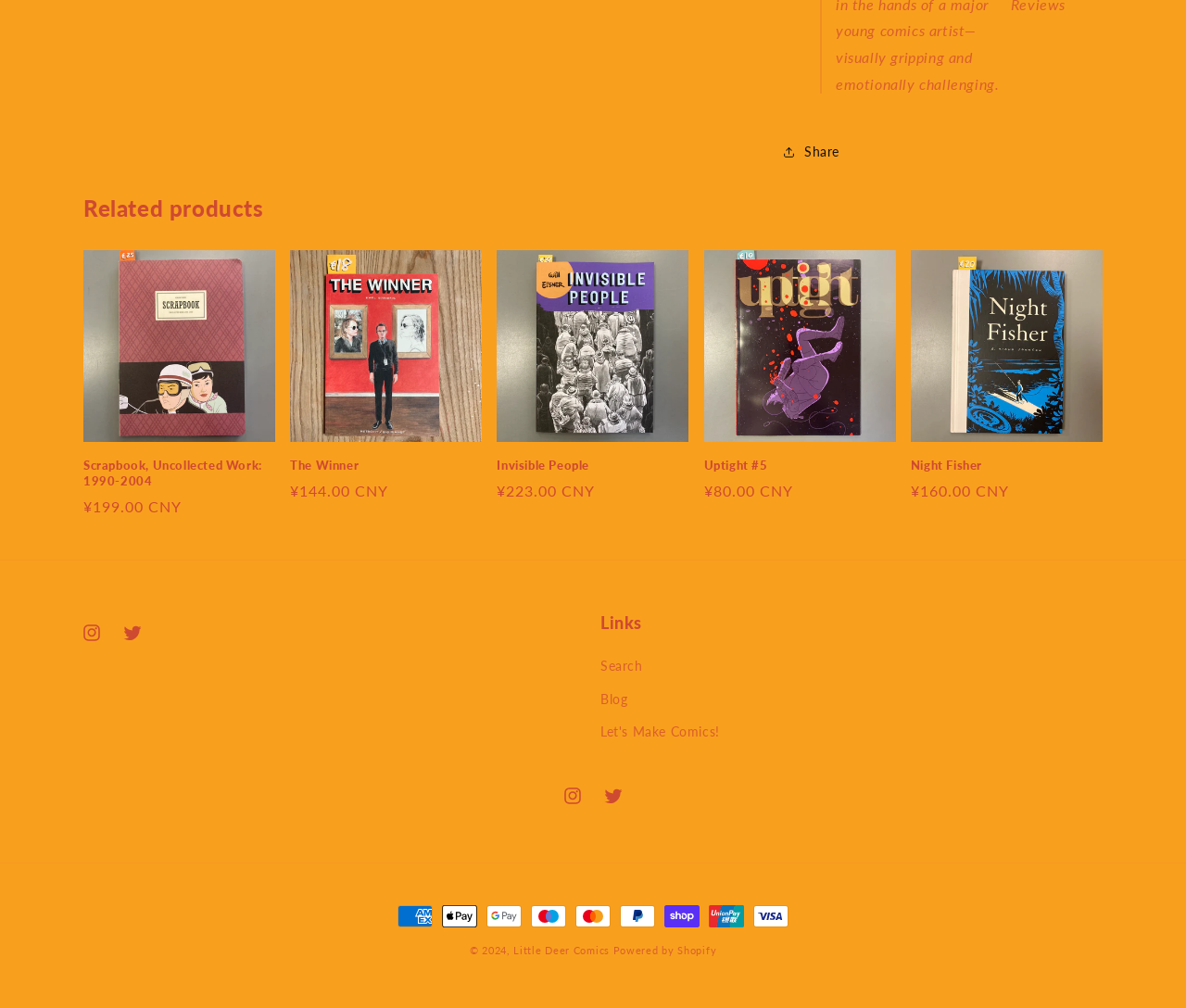Identify the bounding box coordinates of the region that needs to be clicked to carry out this instruction: "Read more on ASU News". Provide these coordinates as four float numbers ranging from 0 to 1, i.e., [left, top, right, bottom].

None